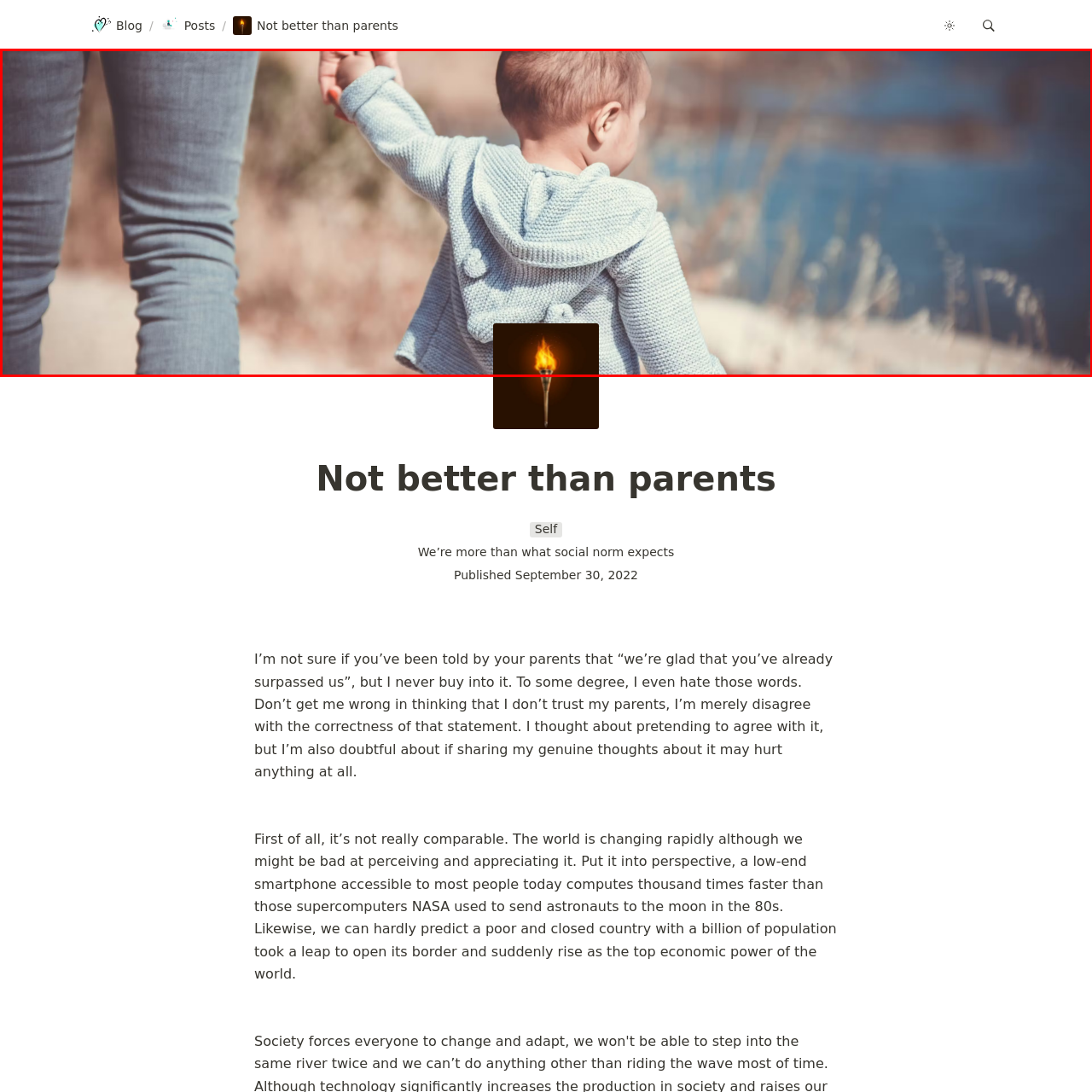What is on the child's hoodie? Study the image bordered by the red bounding box and answer briefly using a single word or a phrase.

Decorative elements